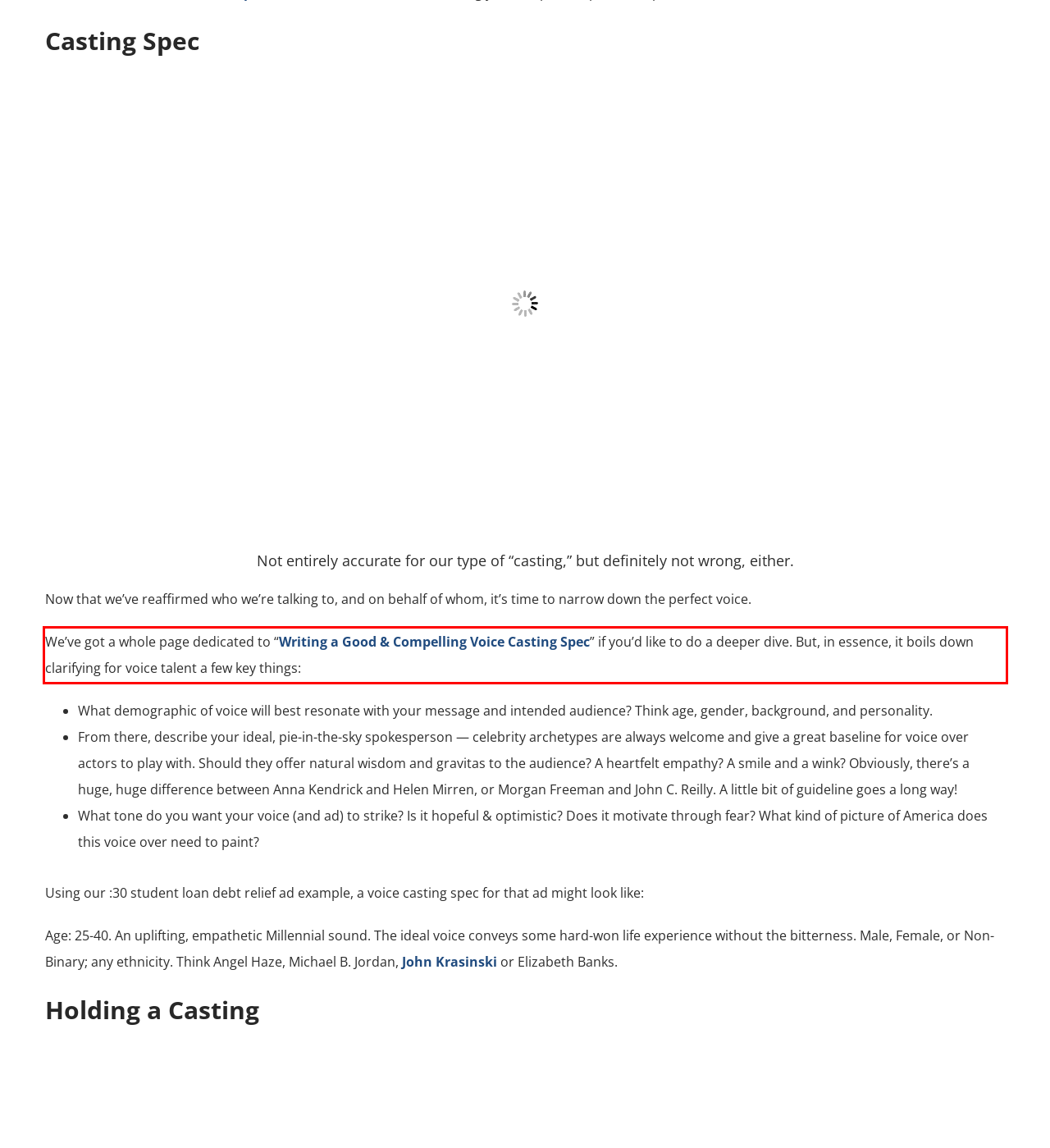Extract and provide the text found inside the red rectangle in the screenshot of the webpage.

We’ve got a whole page dedicated to “Writing a Good & Compelling Voice Casting Spec” if you’d like to do a deeper dive. But, in essence, it boils down clarifying for voice talent a few key things: